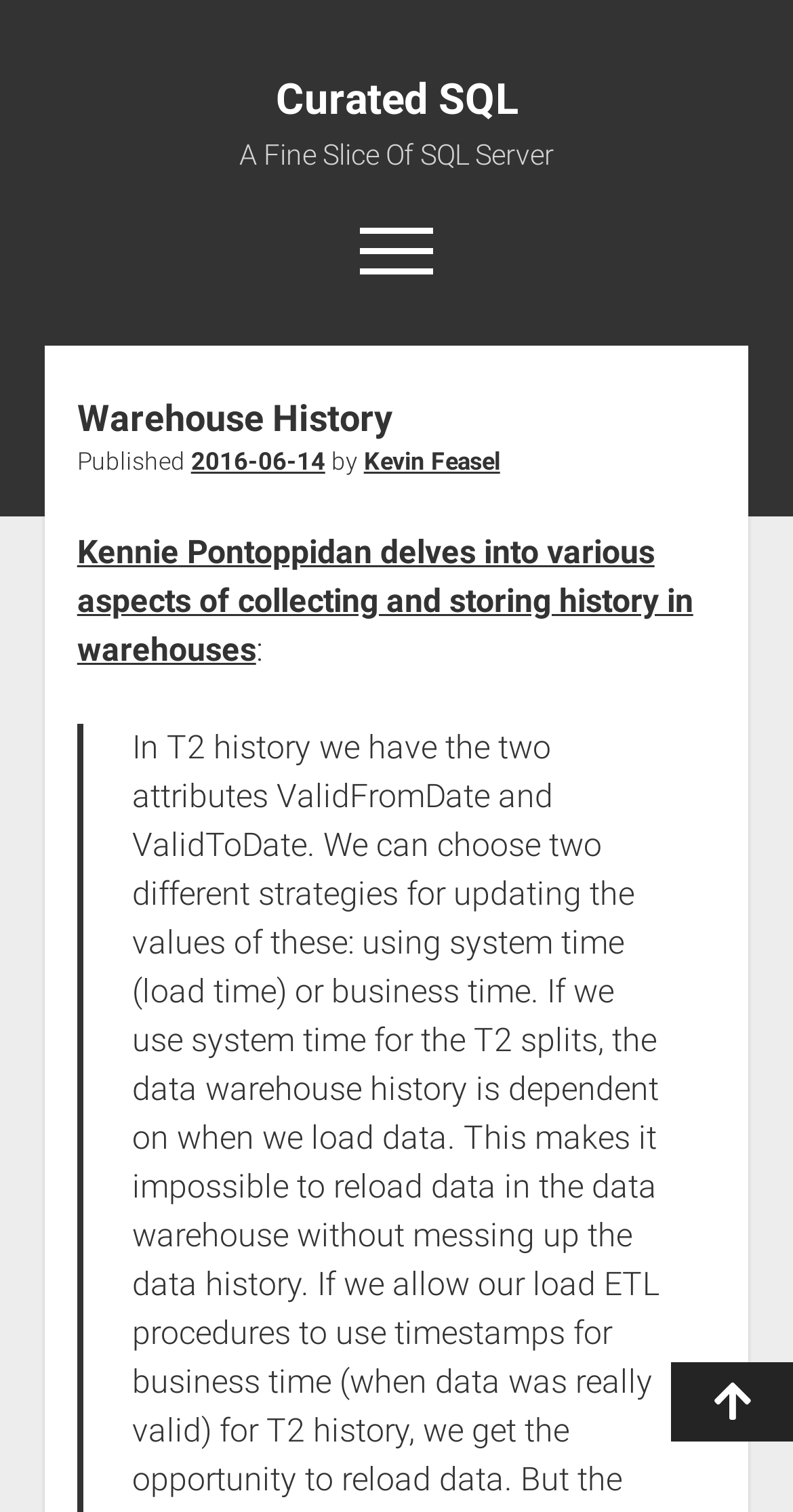Based on the image, please respond to the question with as much detail as possible:
What is the date of publication?

The date of publication is mentioned in the section that describes the publication details, where it says 'Published 2016-06-14'.